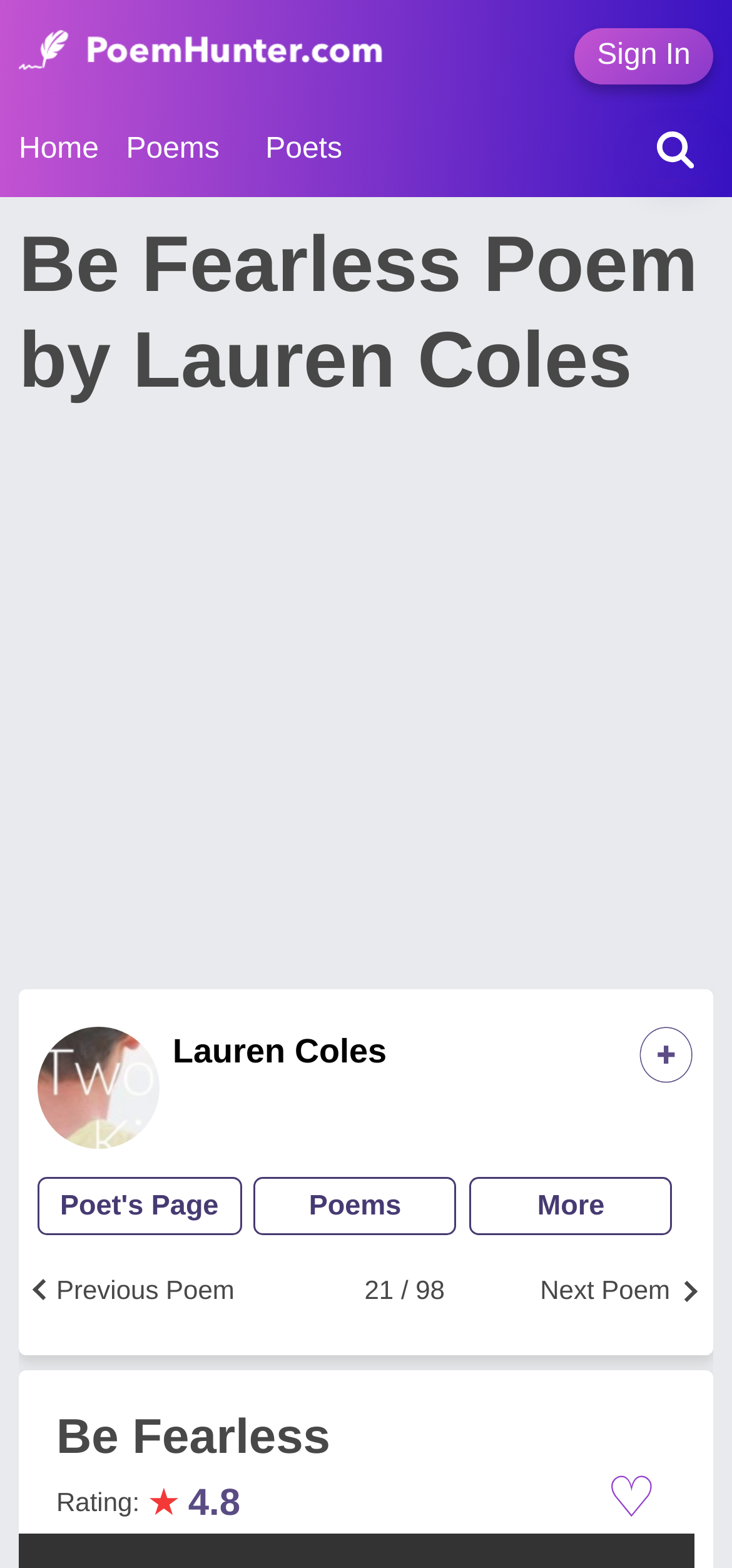Identify the bounding box coordinates of the element that should be clicked to fulfill this task: "Read the next poem". The coordinates should be provided as four float numbers between 0 and 1, i.e., [left, top, right, bottom].

[0.738, 0.813, 0.915, 0.832]